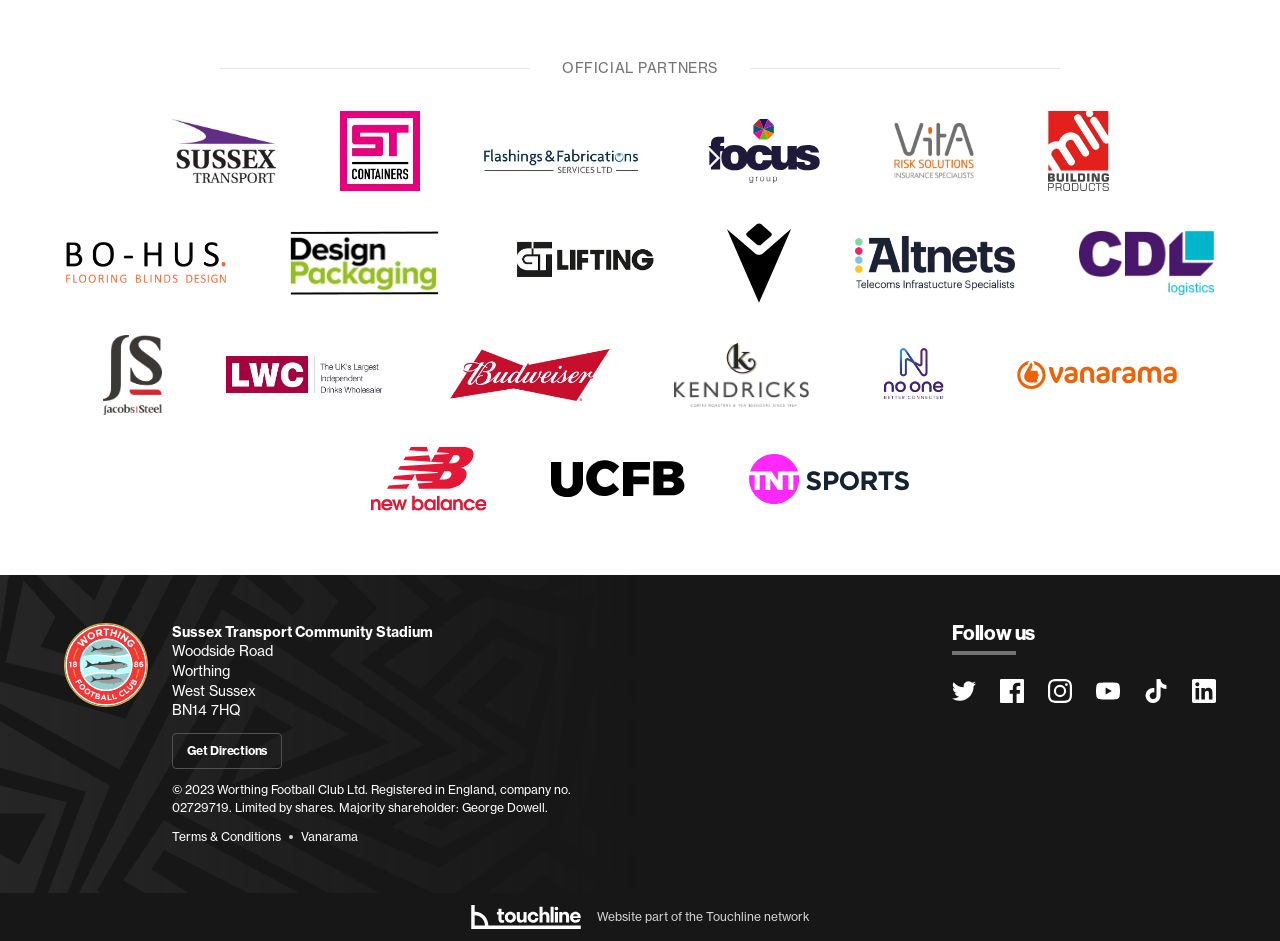Highlight the bounding box of the UI element that corresponds to this description: "@WorthingFC".

[0.819, 0.721, 0.838, 0.747]